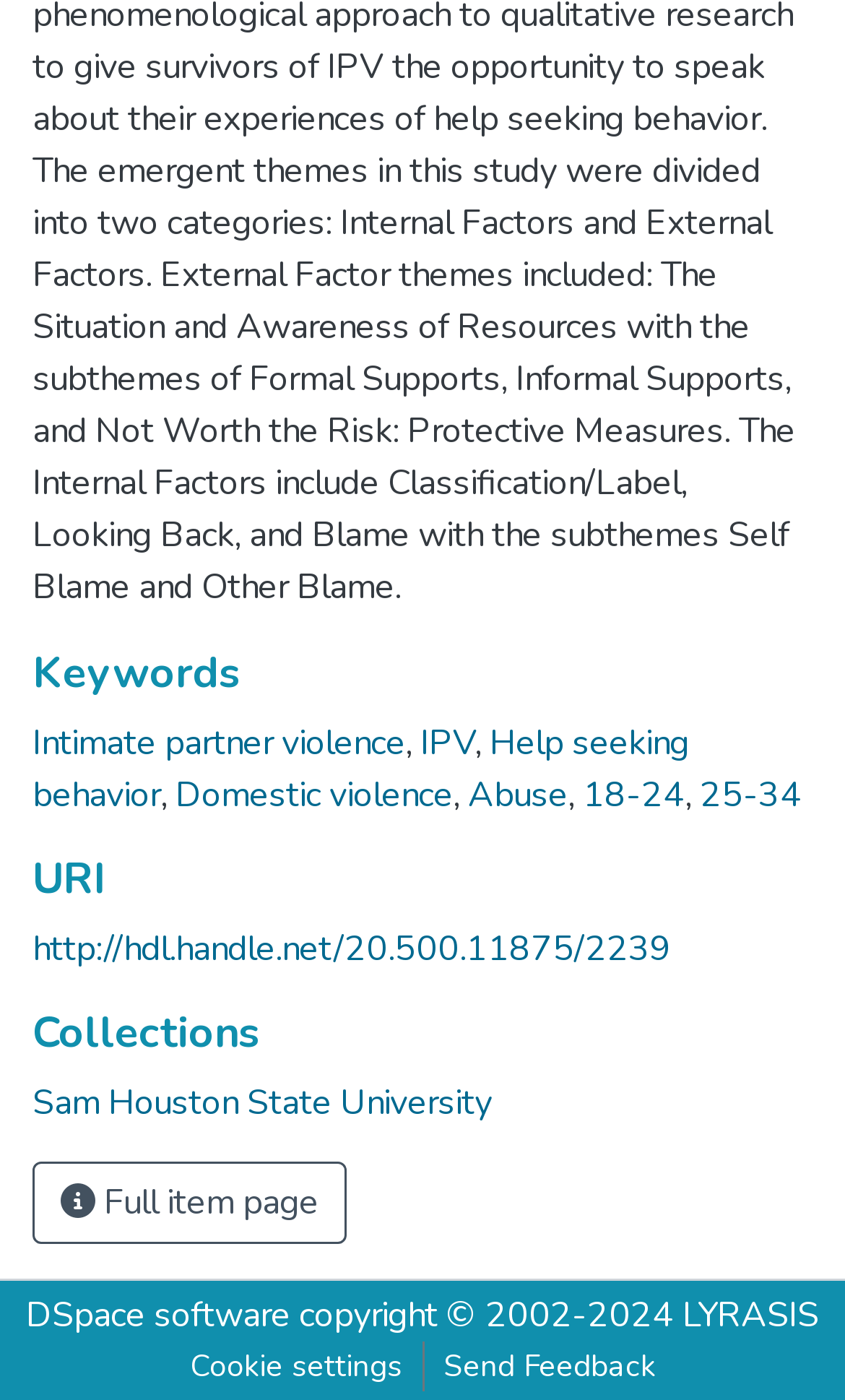Analyze the image and deliver a detailed answer to the question: What is the name of the university?

The name of the university is 'Sam Houston State University' which is a link element with bounding box coordinates [0.038, 0.771, 0.582, 0.805].